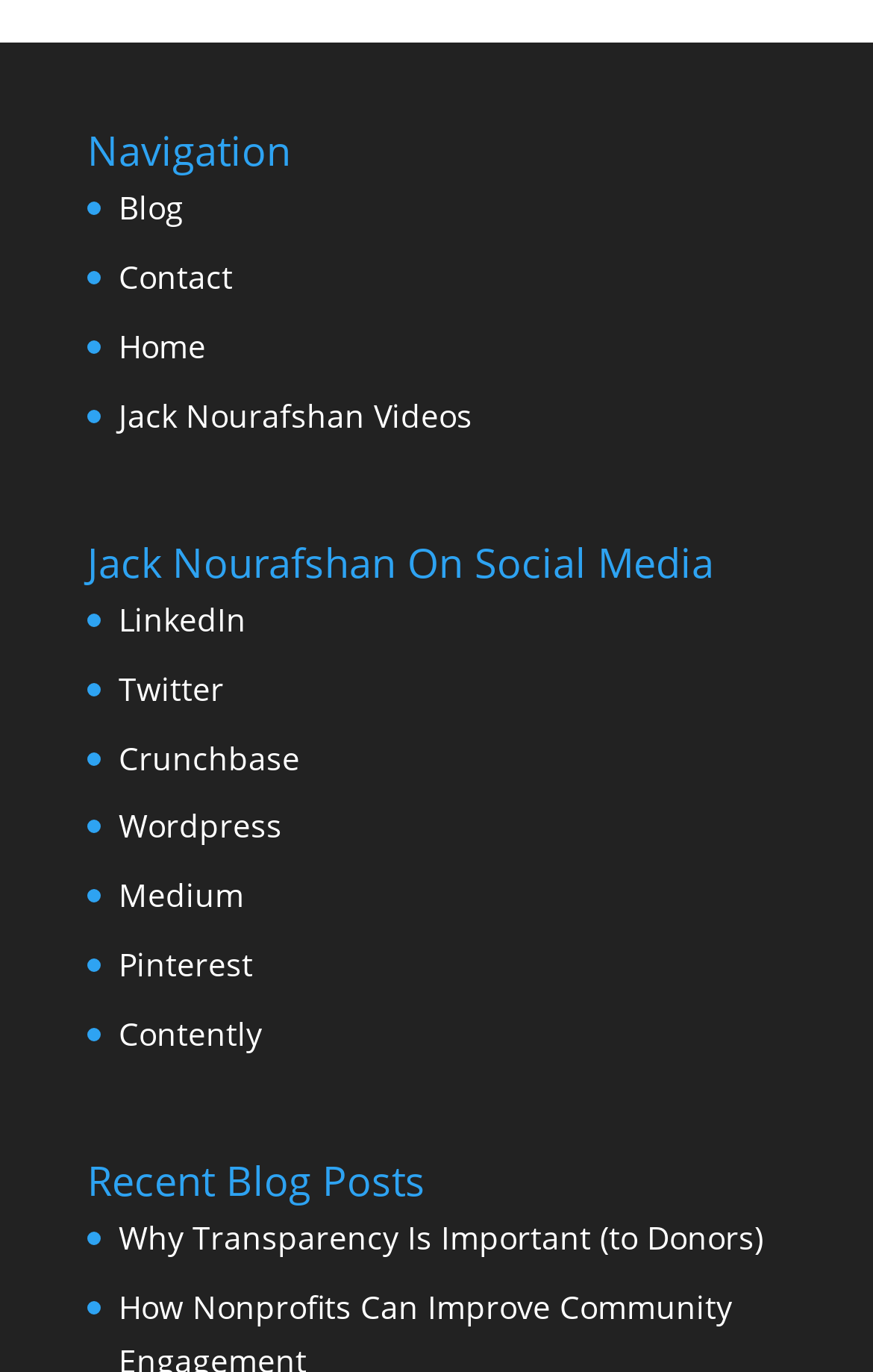What is the title of the recent blog post section?
Refer to the image and give a detailed response to the question.

I found a static text element with the text 'Recent Blog Posts' and bounding box coordinates [0.1, 0.841, 0.487, 0.881], which indicates the title of the recent blog post section.